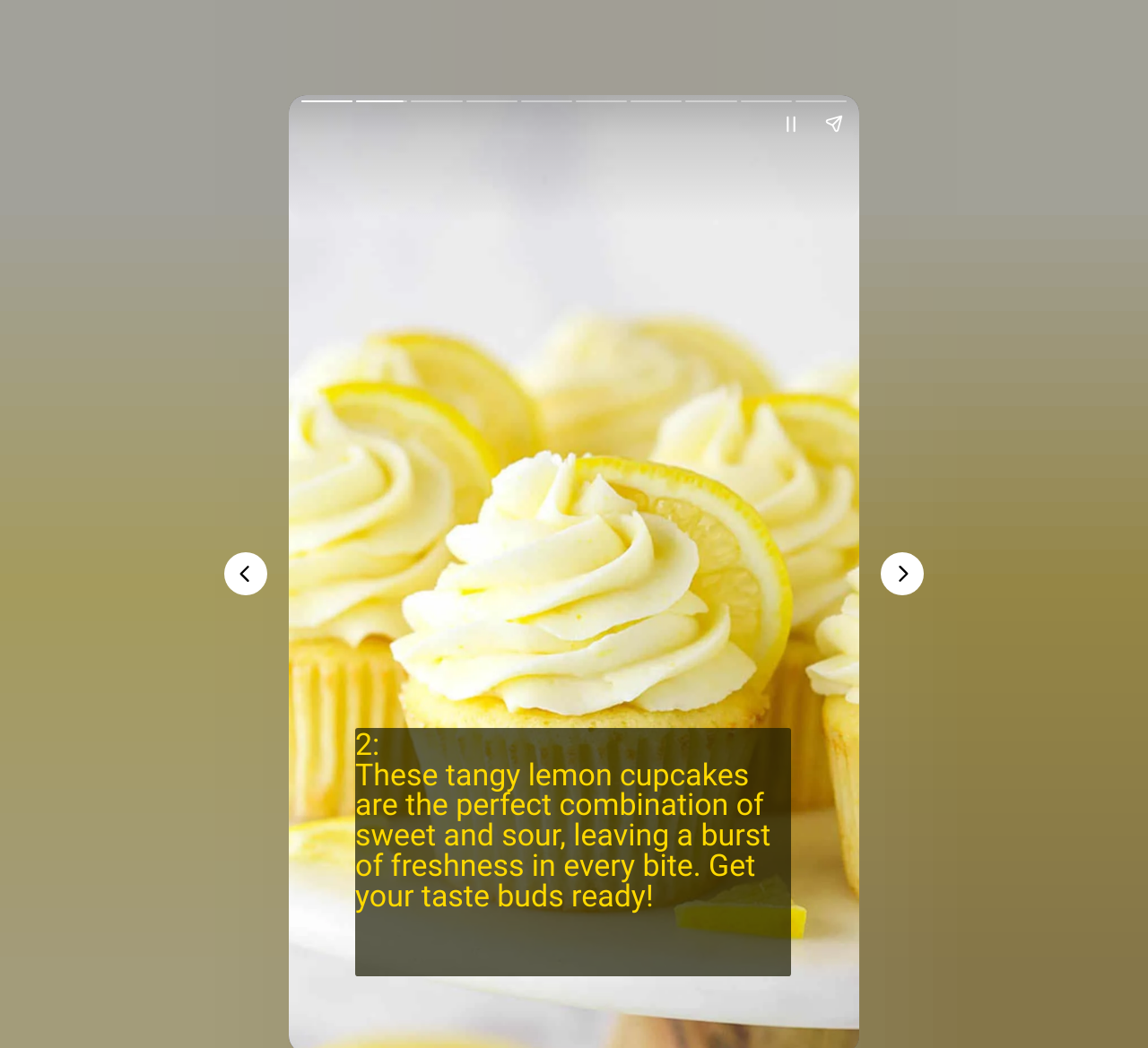From the webpage screenshot, predict the bounding box of the UI element that matches this description: "aria-label="Share story"".

[0.708, 0.097, 0.745, 0.138]